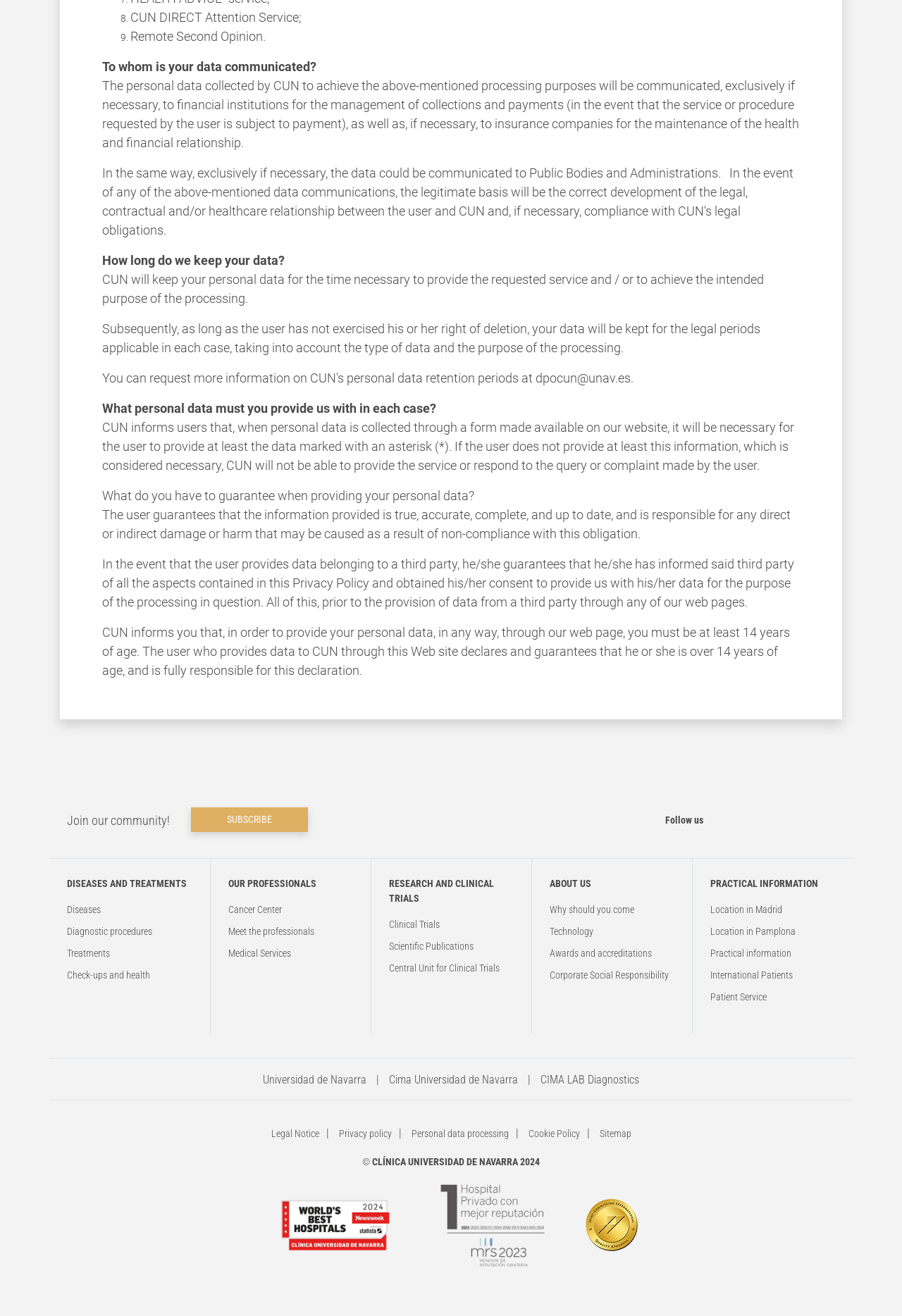Show the bounding box coordinates for the element that needs to be clicked to execute the following instruction: "View the sitemap". Provide the coordinates in the form of four float numbers between 0 and 1, i.e., [left, top, right, bottom].

[0.664, 0.857, 0.7, 0.866]